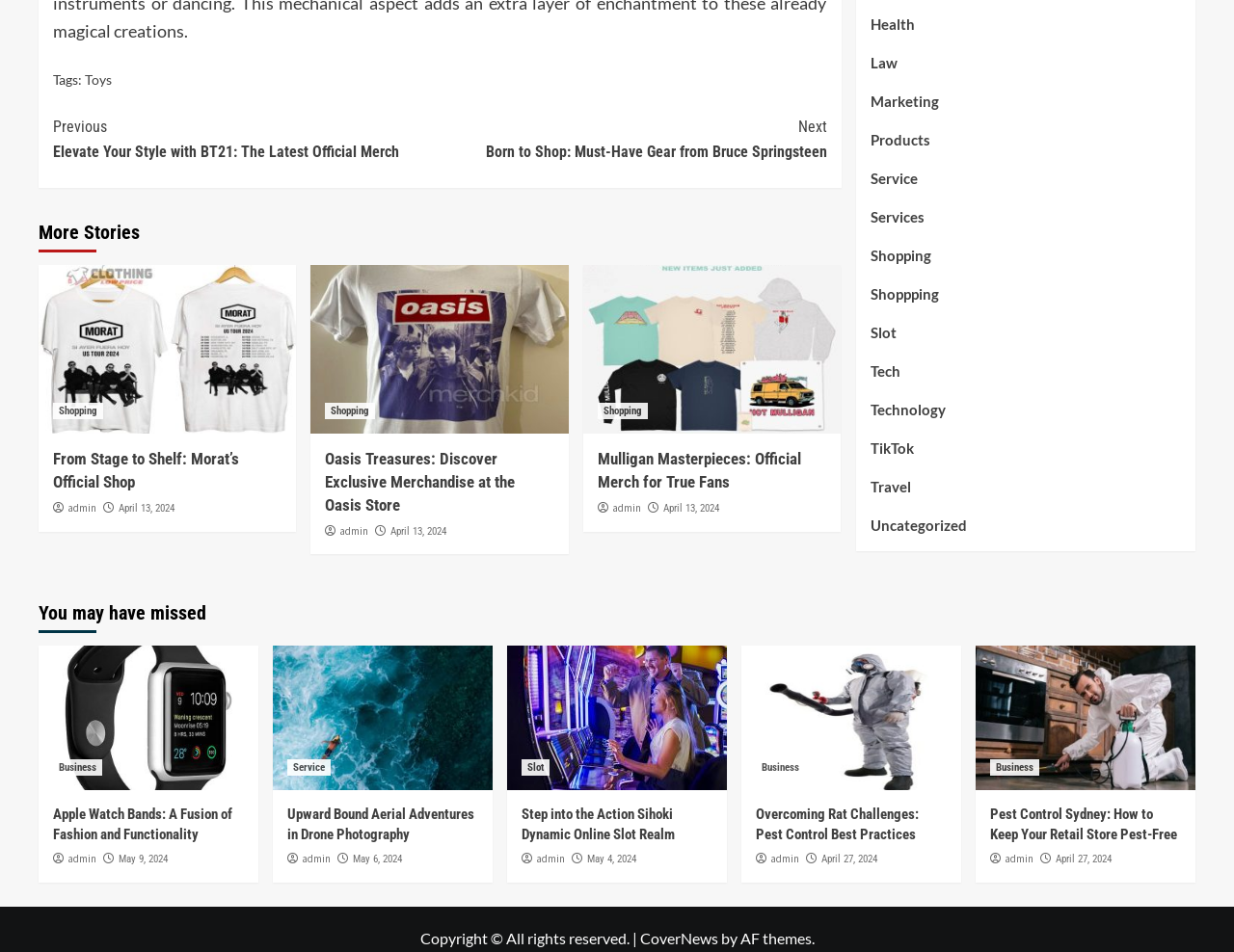What is the category of the link 'Oasis Treasures: Discover Exclusive Merchandise at the Oasis Store'?
Based on the screenshot, answer the question with a single word or phrase.

Shopping